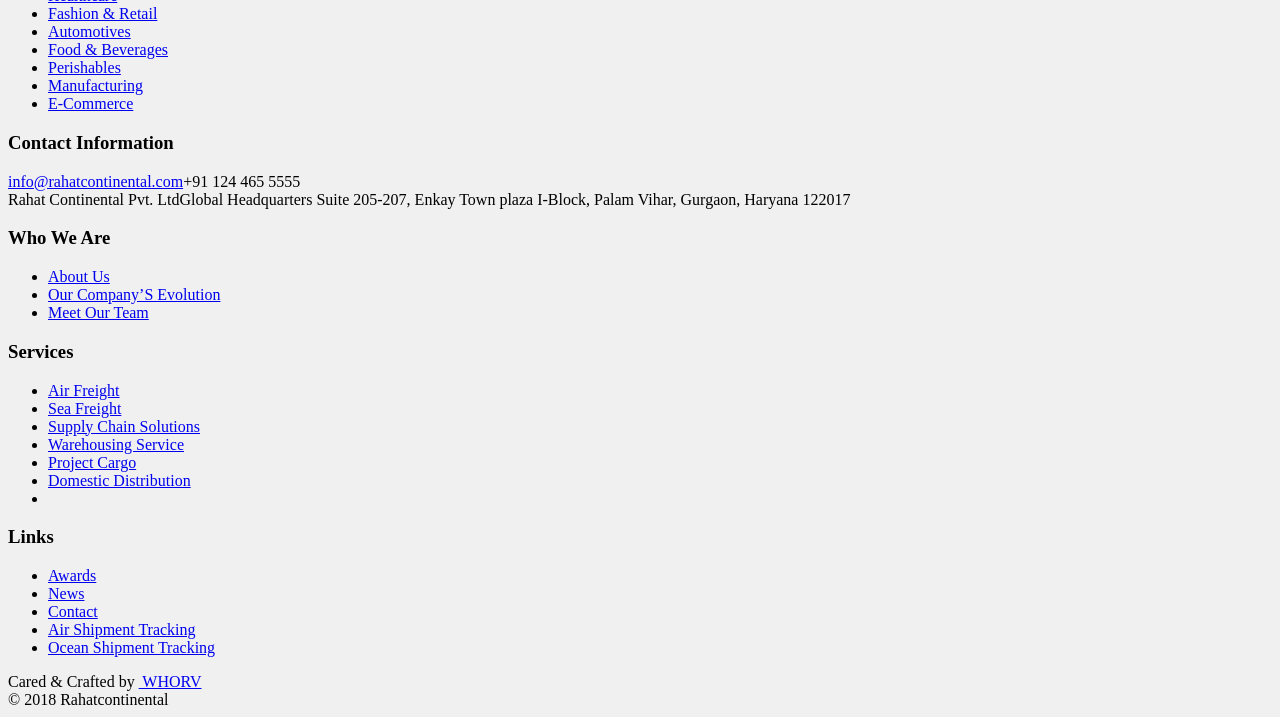Bounding box coordinates are given in the format (top-left x, top-left y, bottom-right x, bottom-right y). All values should be floating point numbers between 0 and 1. Provide the bounding box coordinate for the UI element described as: Warehousing Service

[0.038, 0.607, 0.144, 0.631]